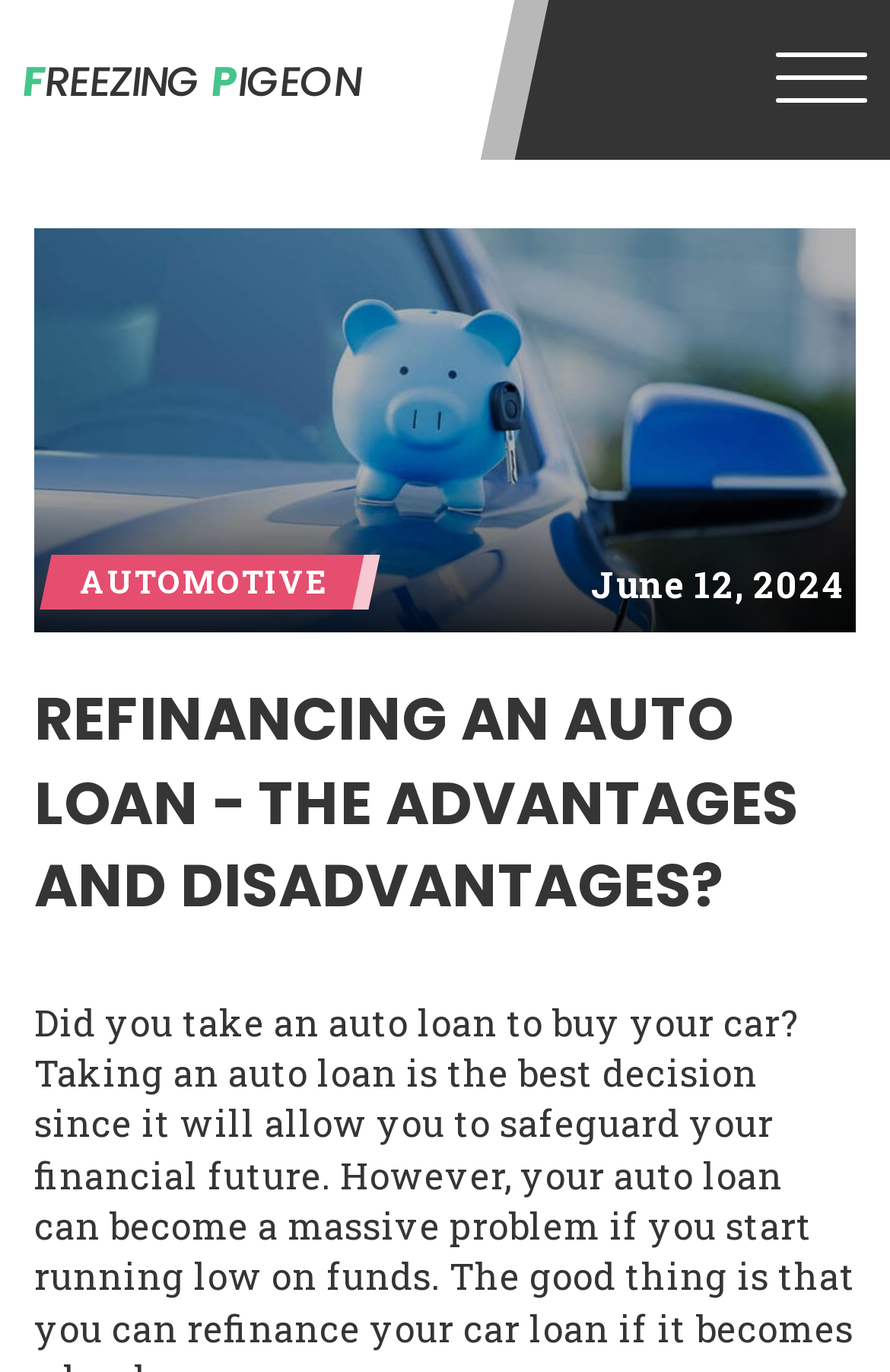Calculate the bounding box coordinates of the UI element given the description: "Freezing Pigeon".

[0.017, 0.004, 0.483, 0.112]